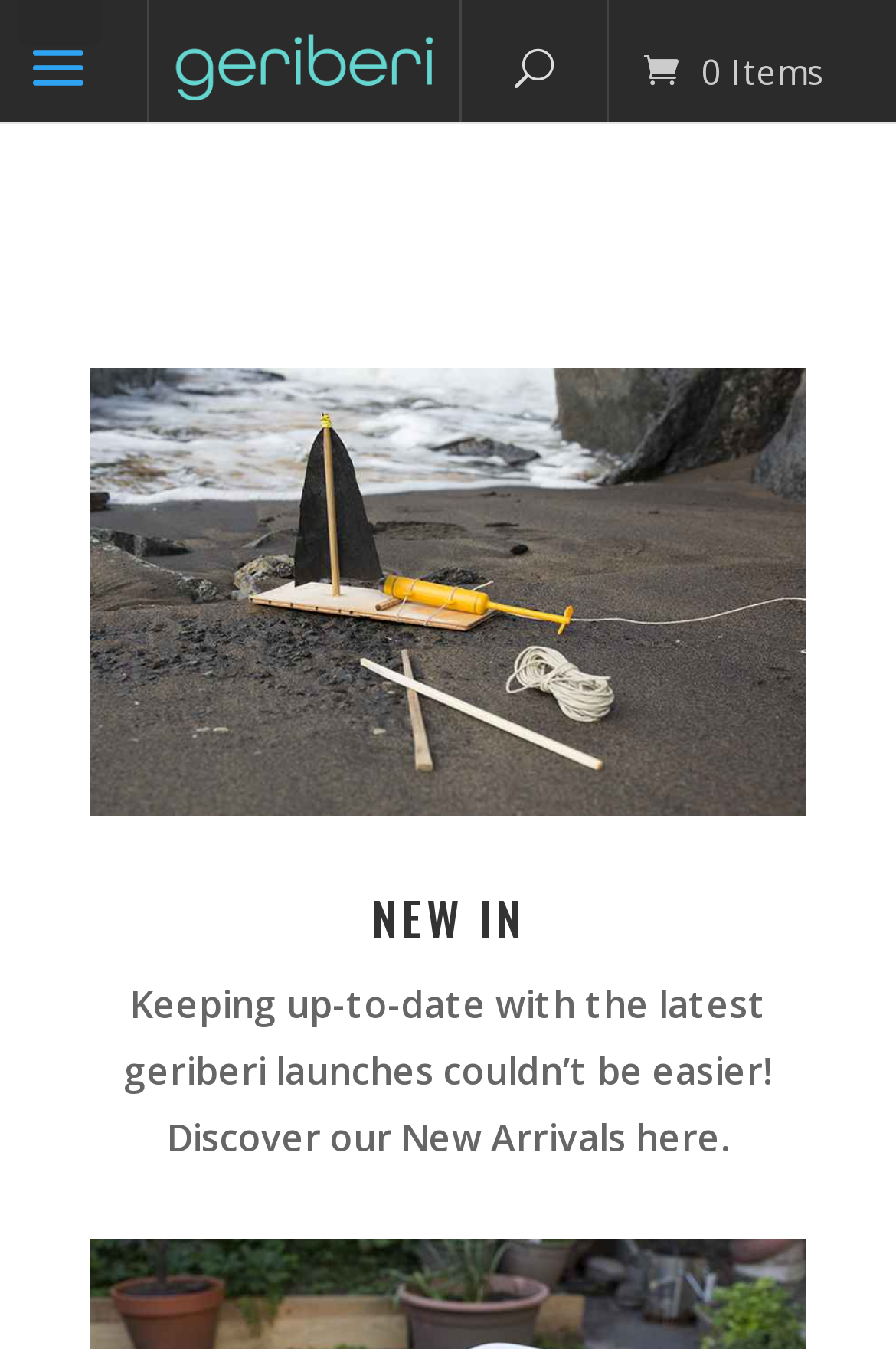How many main navigation links are there?
Kindly answer the question with as much detail as you can.

There are two main navigation links visible on the webpage: 'geriberi' and '0 Items'. These links are likely to be the primary navigation options for users to explore the website.